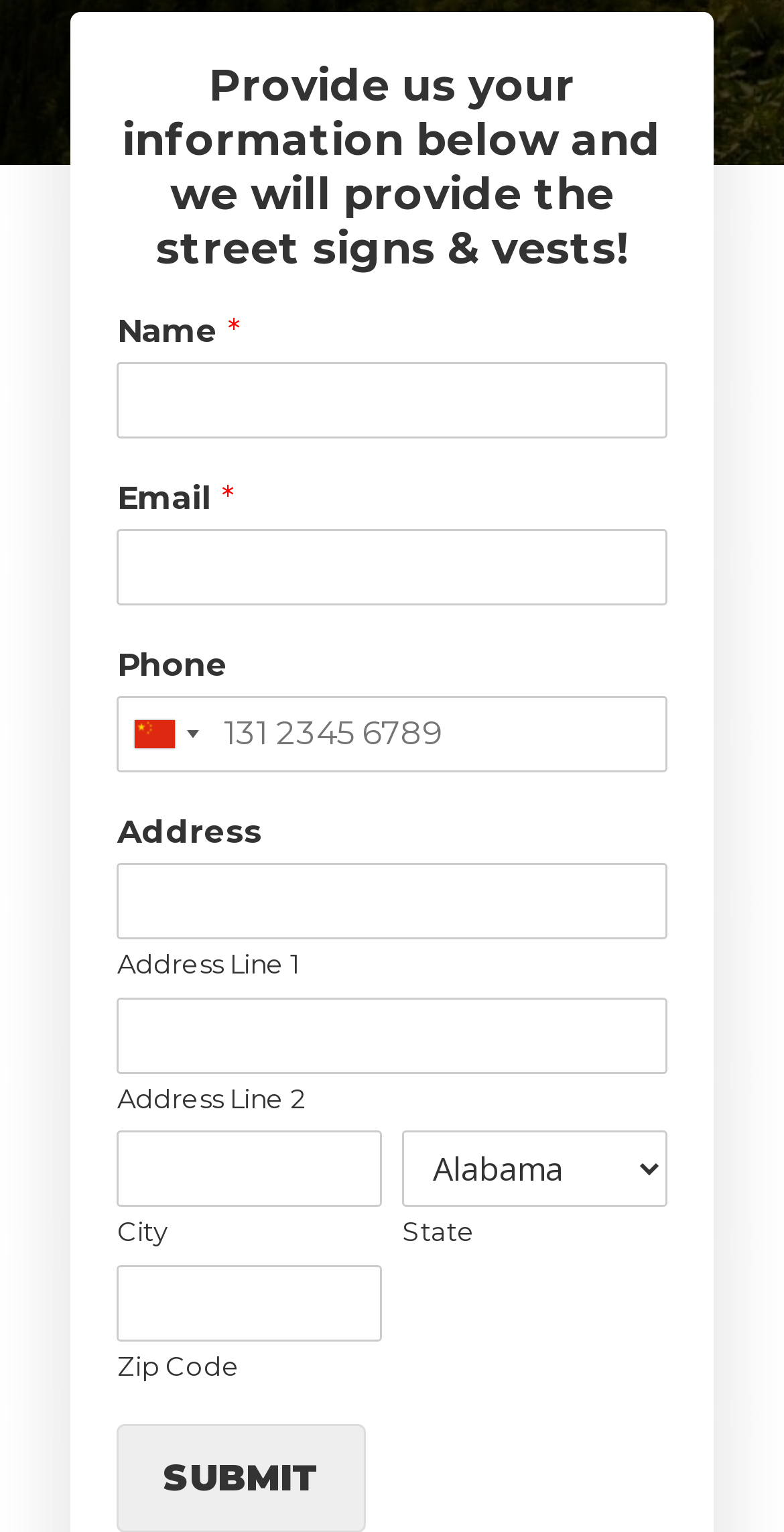Give a concise answer using one word or a phrase to the following question:
What is the default country code in the phone number field?

China (+86)